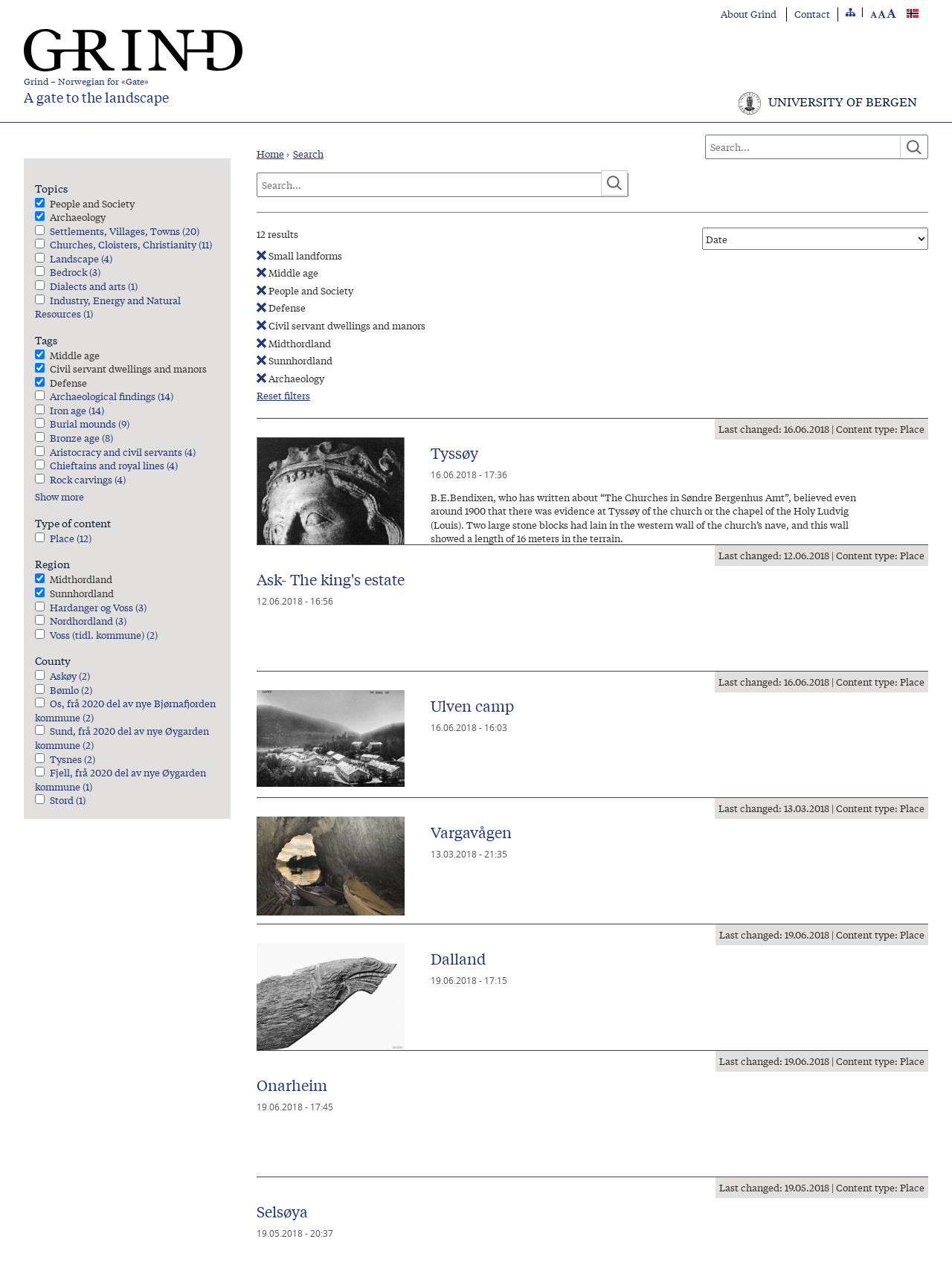What is the search result count?
From the details in the image, provide a complete and detailed answer to the question.

The search result count is 12, which is indicated by the text '12 results' on the webpage.